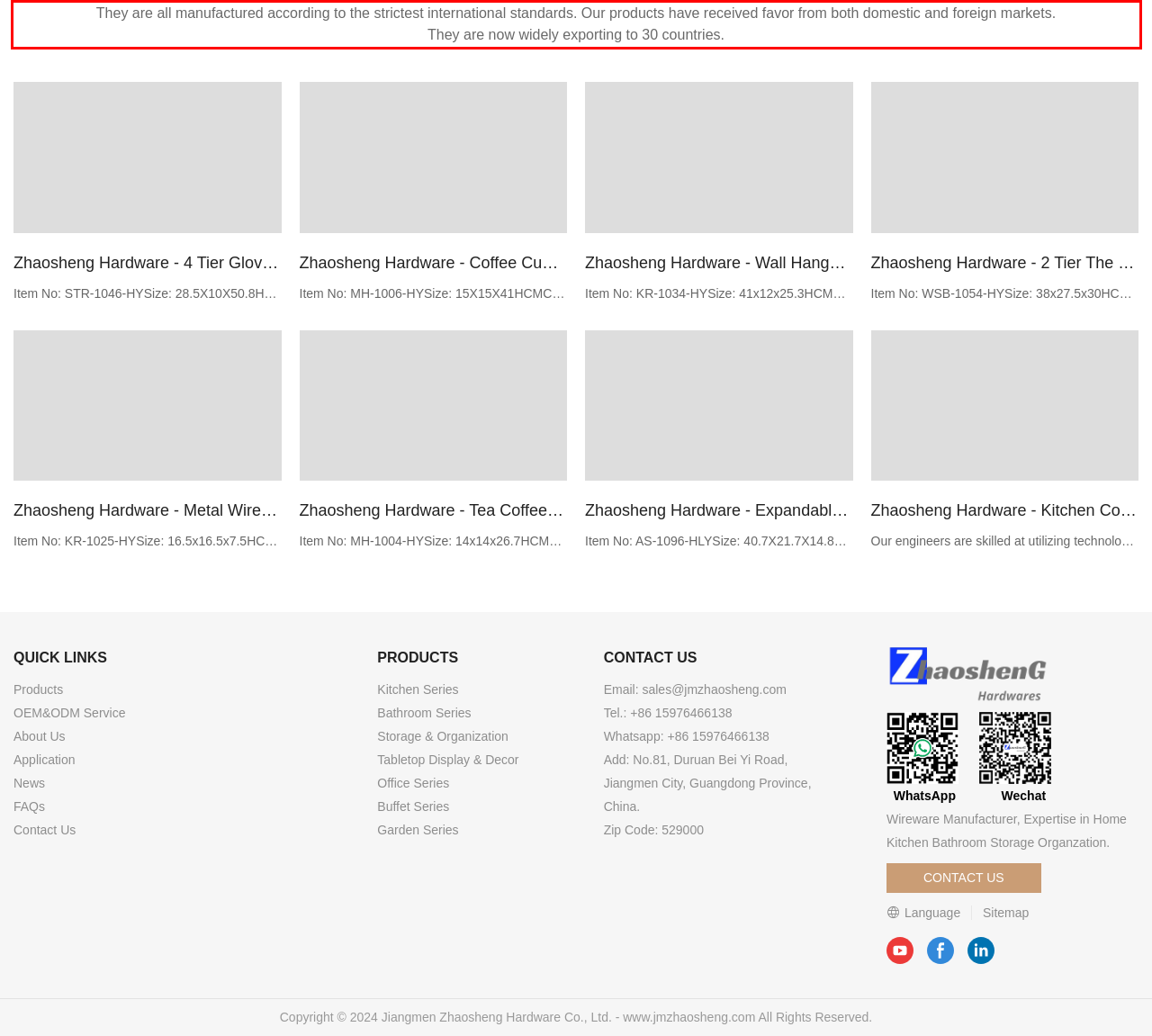Using the provided webpage screenshot, recognize the text content in the area marked by the red bounding box.

They are all manufactured according to the strictest international standards. Our products have received favor from both domestic and foreign markets. They are now widely exporting to 30 countries.